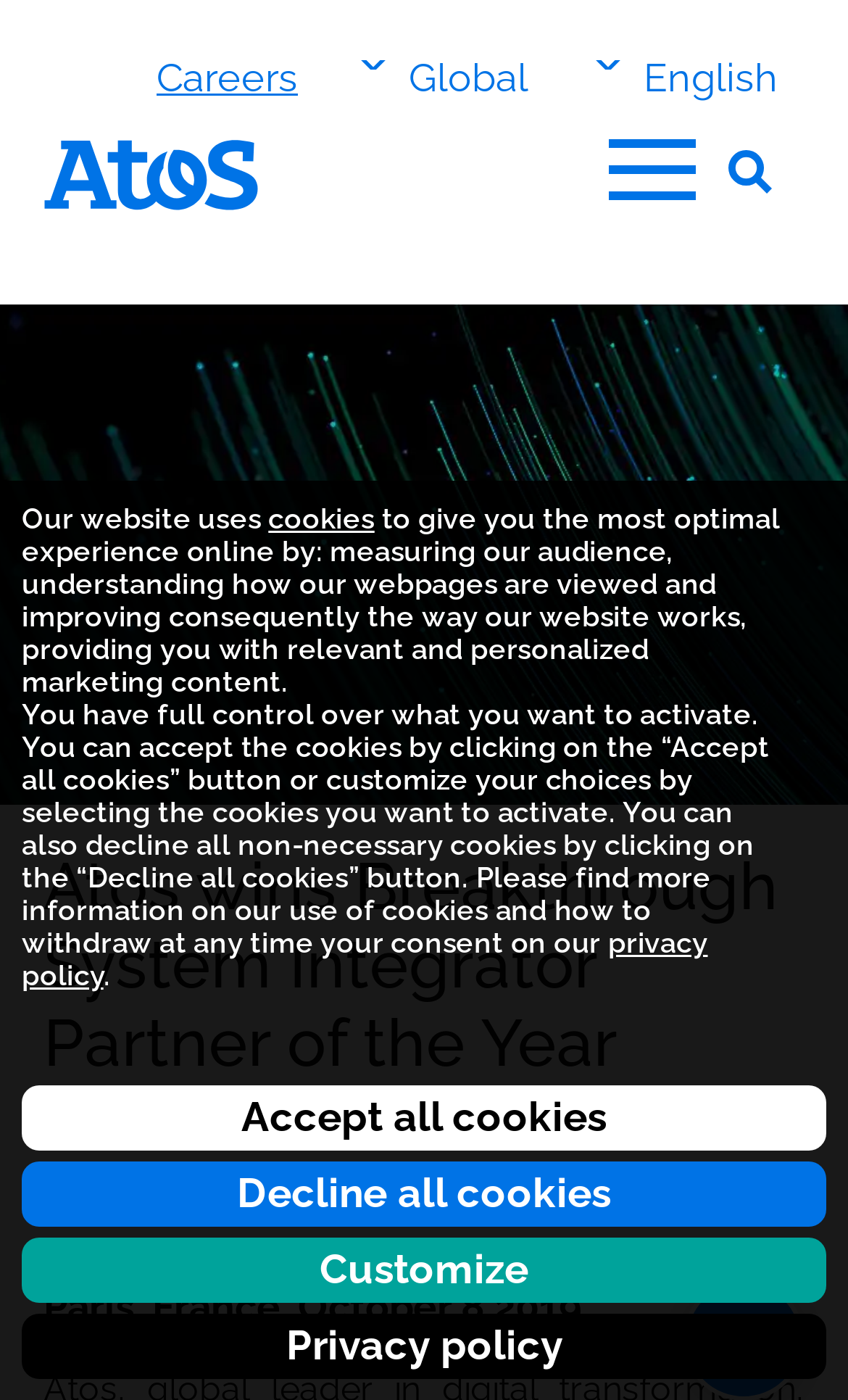Please provide a comprehensive response to the question below by analyzing the image: 
What is the language of the website?

The answer can be found in the button 'English, Switch language' which suggests that the current language of the website is English and provides an option to switch to other languages.